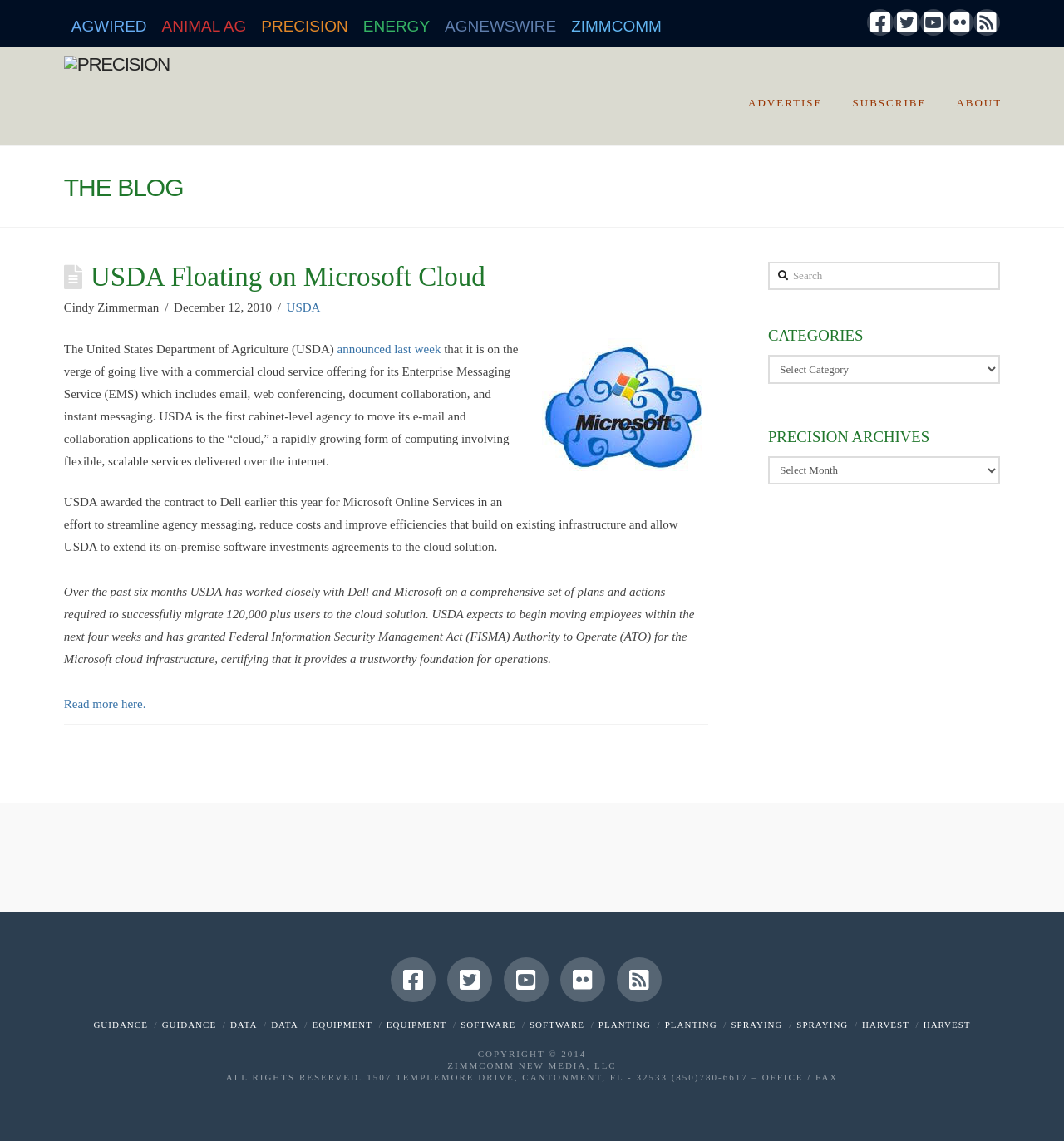Provide the bounding box coordinates of the area you need to click to execute the following instruction: "Read more about USDA Floating on Microsoft Cloud".

[0.06, 0.611, 0.137, 0.623]